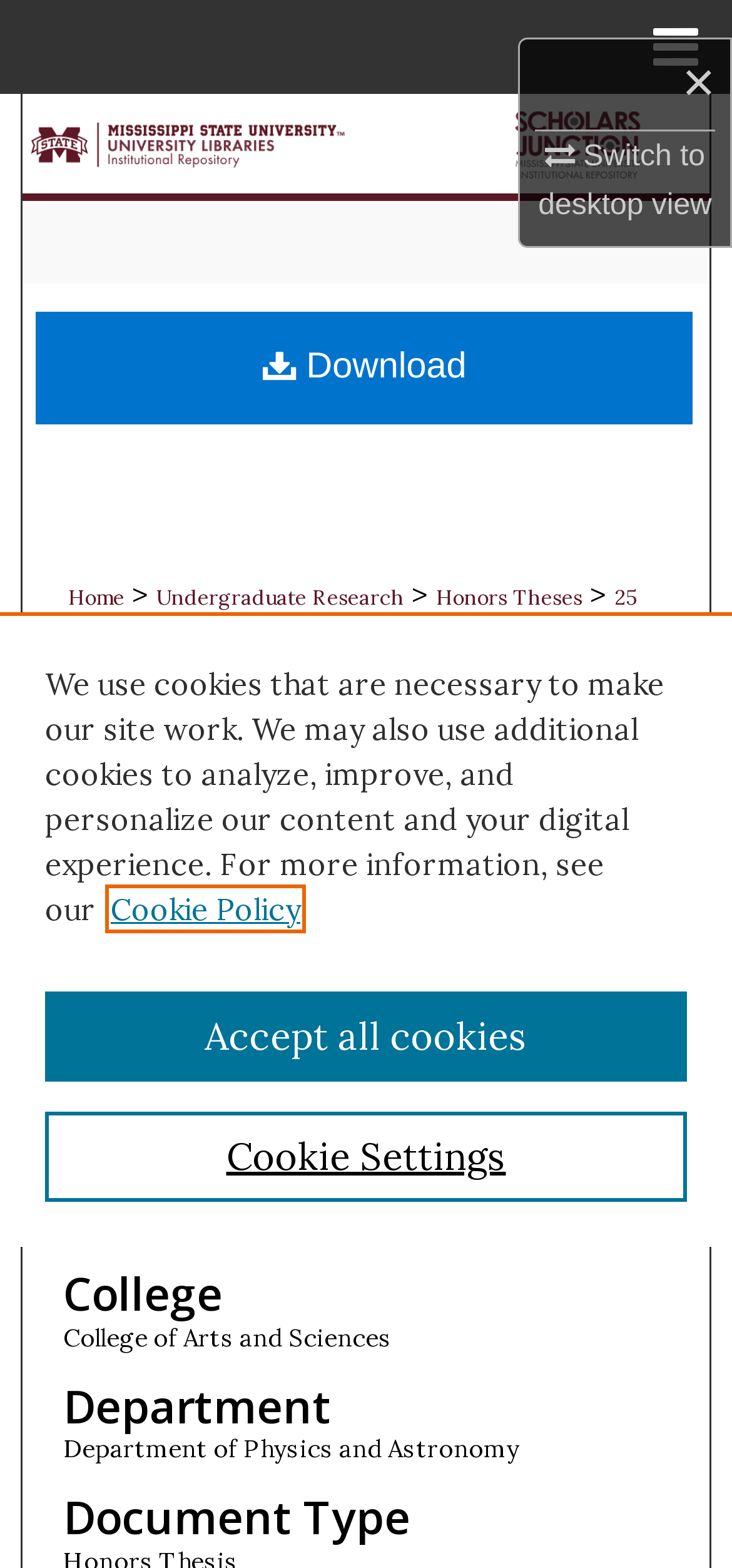Identify and provide the bounding box for the element described by: "Menu".

[0.846, 0.0, 1.0, 0.06]